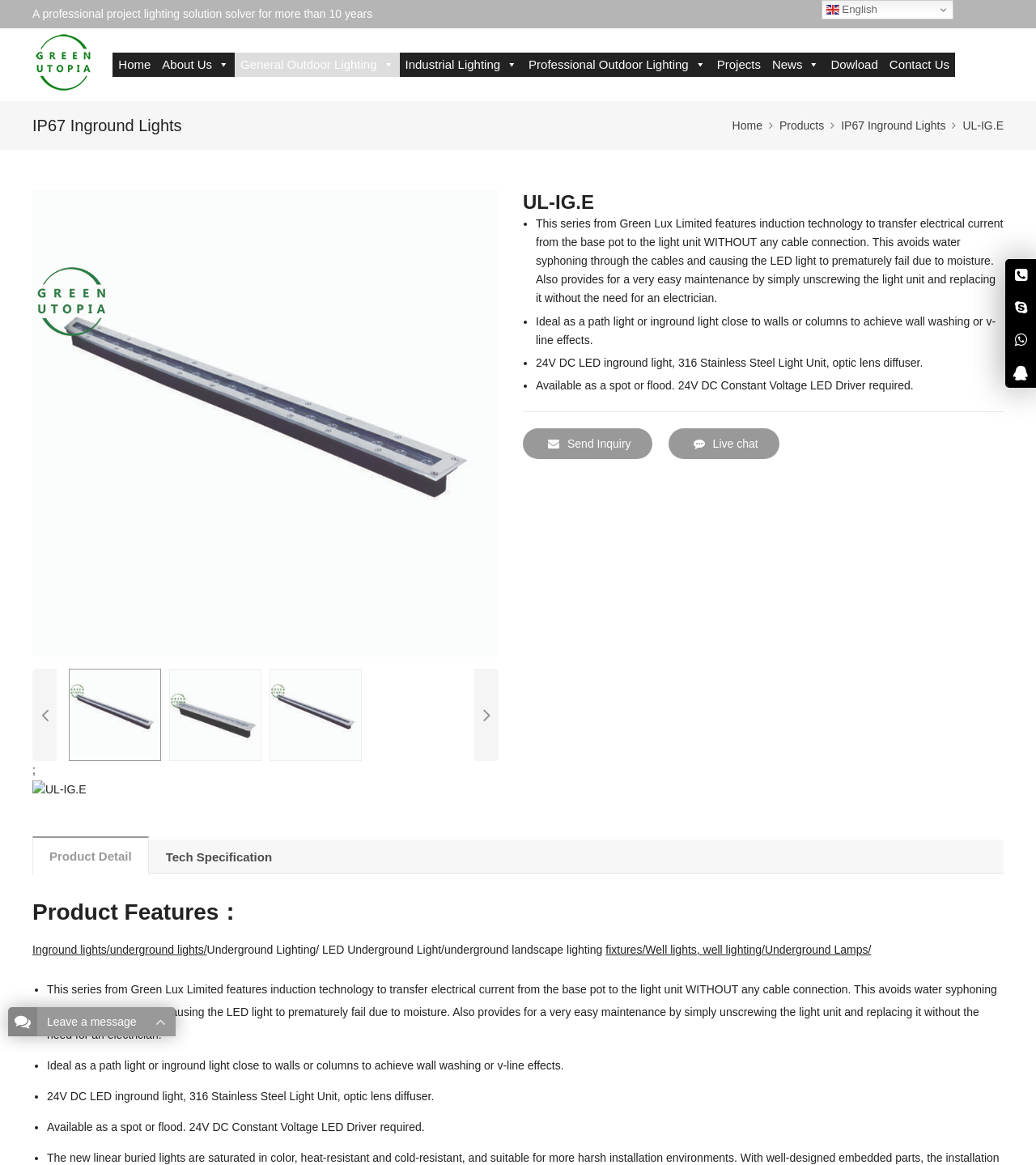Show me the bounding box coordinates of the clickable region to achieve the task as per the instruction: "View the 'IP67 Inground Lights' product details".

[0.031, 0.087, 0.175, 0.129]